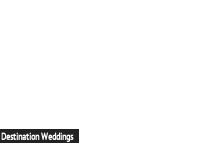From the details in the image, provide a thorough response to the question: What is the purpose of the banner and its content?

The purpose of the banner and its content is to inspire and provide essential resources to couples seeking to celebrate their special day in beautiful settings, as stated in the caption.